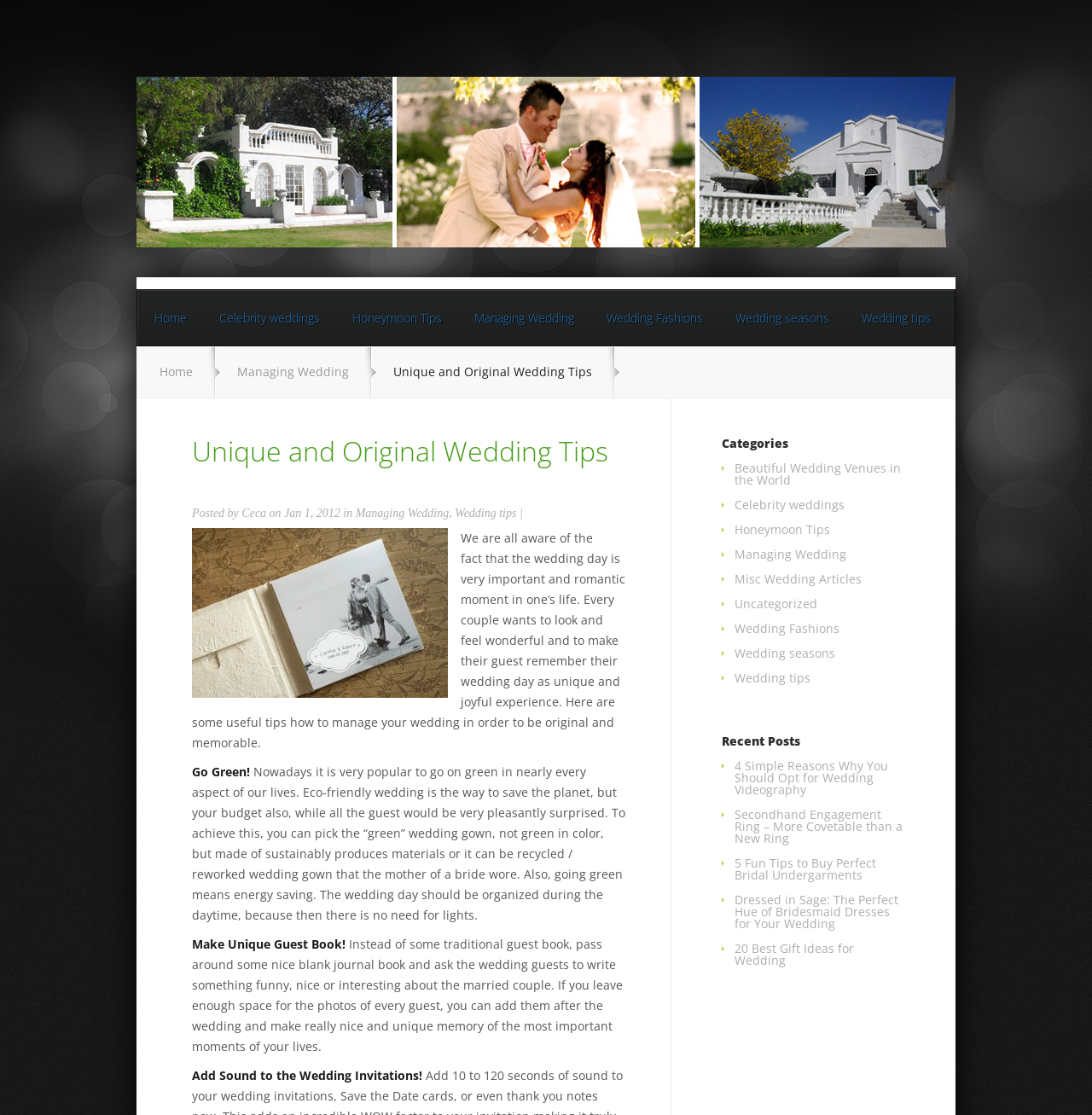Pinpoint the bounding box coordinates for the area that should be clicked to perform the following instruction: "Click the link to learn about financial and general awareness questions for bank exams 2010".

None